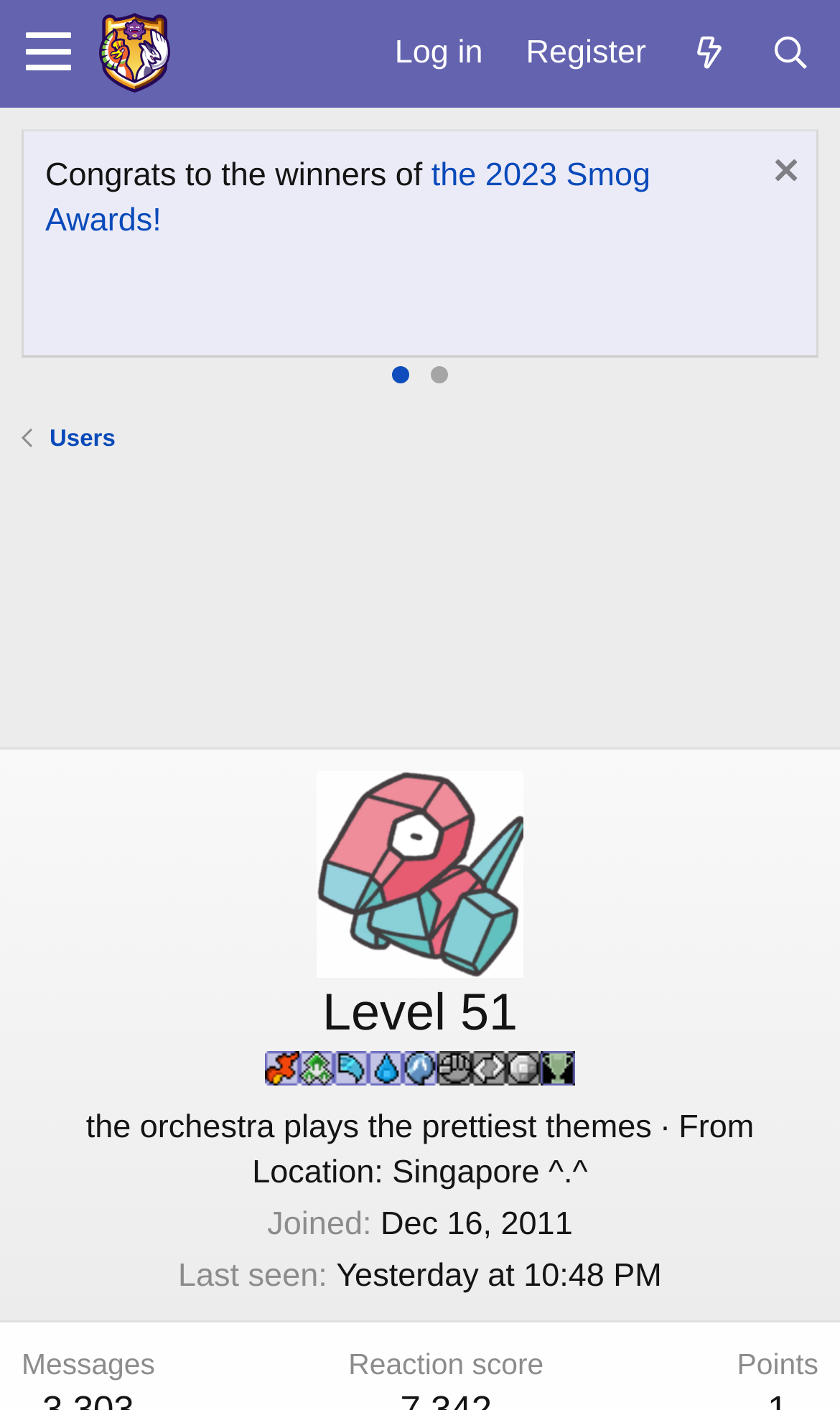Determine the bounding box coordinates of the clickable element to complete this instruction: "View the Introduction to Smogon". Provide the coordinates in the format of four float numbers between 0 and 1, [left, top, right, bottom].

[0.054, 0.143, 0.49, 0.169]